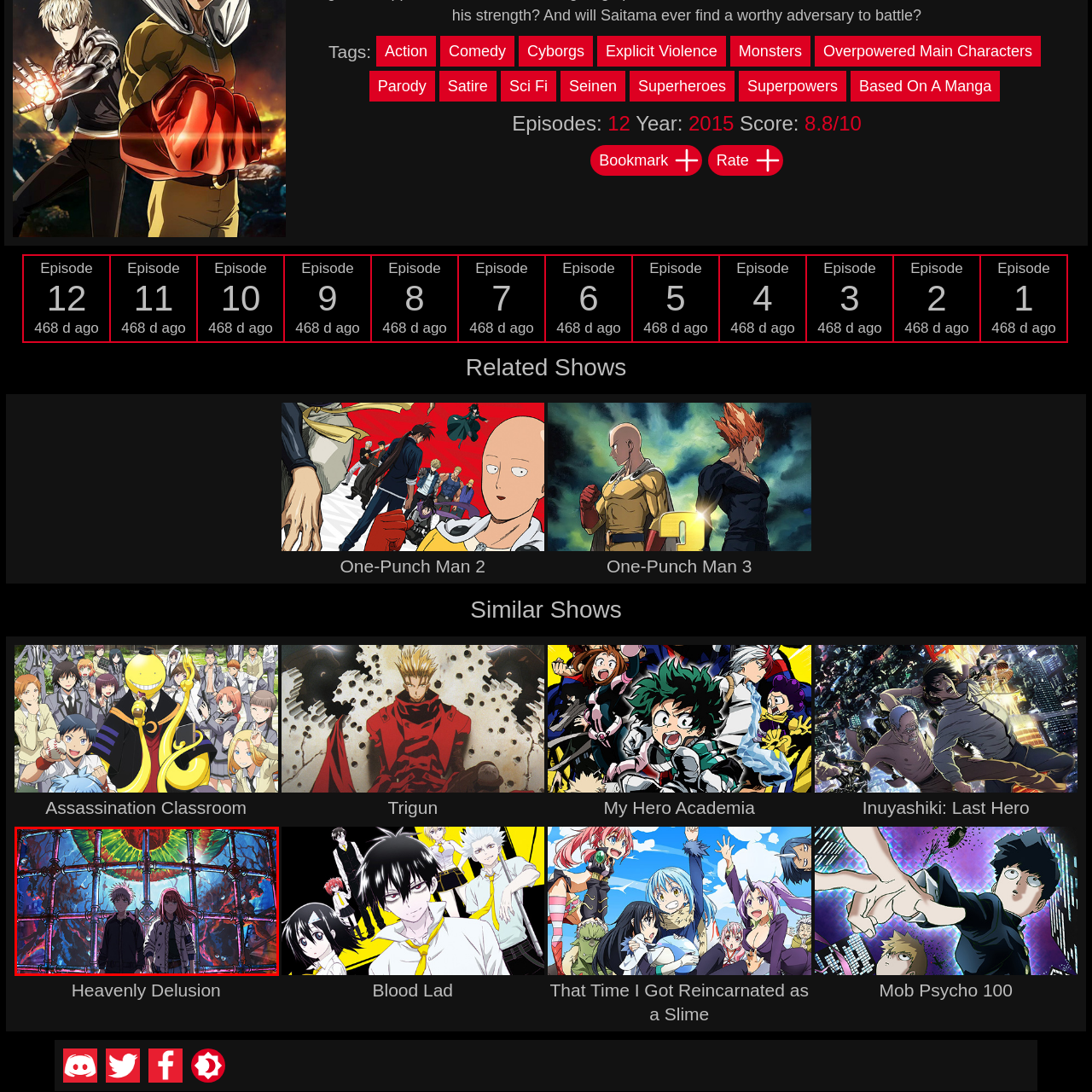Focus on the section marked by the red bounding box and reply with a single word or phrase: What is the atmosphere of the universe depicted?

Dystopian